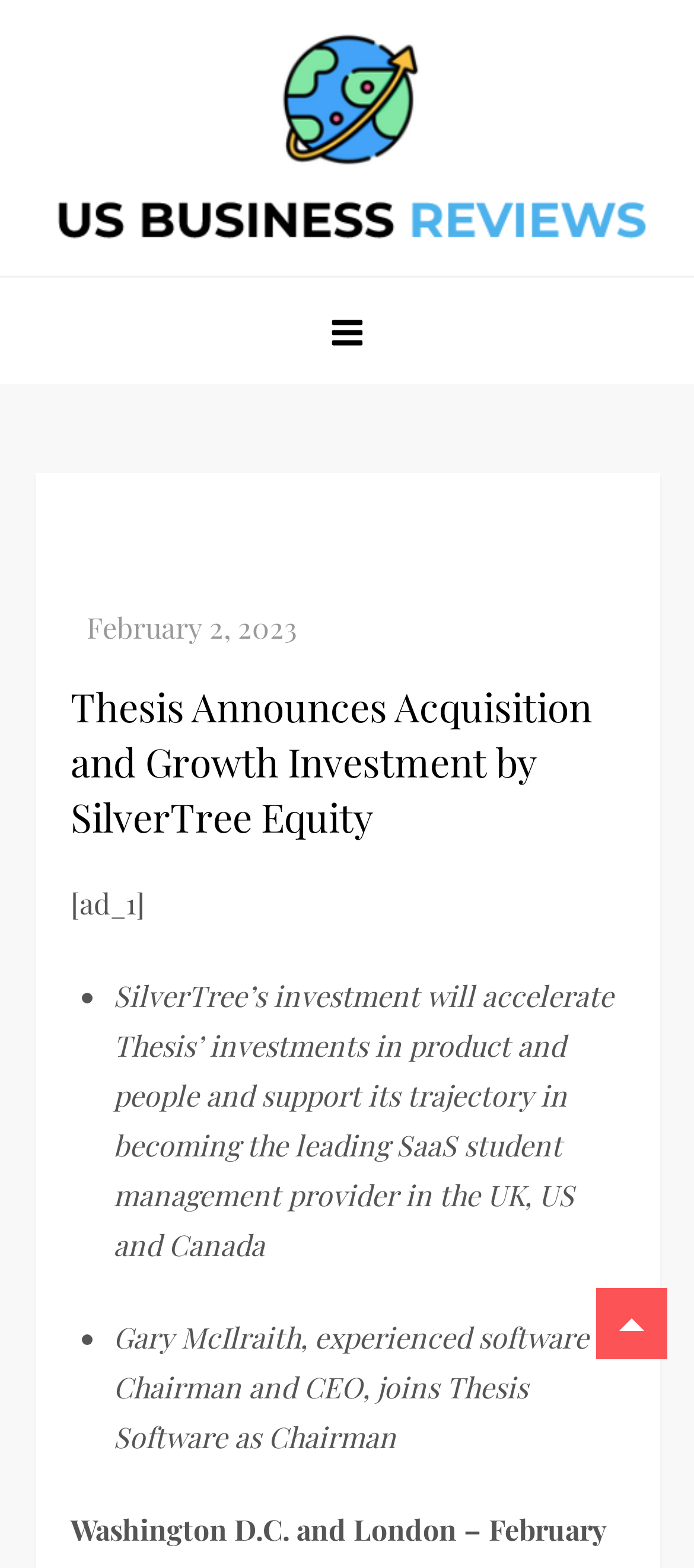Please determine the bounding box coordinates for the UI element described here. Use the format (top-left x, top-left y, bottom-right x, bottom-right y) with values bounded between 0 and 1: Best Business Review Site 2024

[0.112, 0.157, 0.938, 0.237]